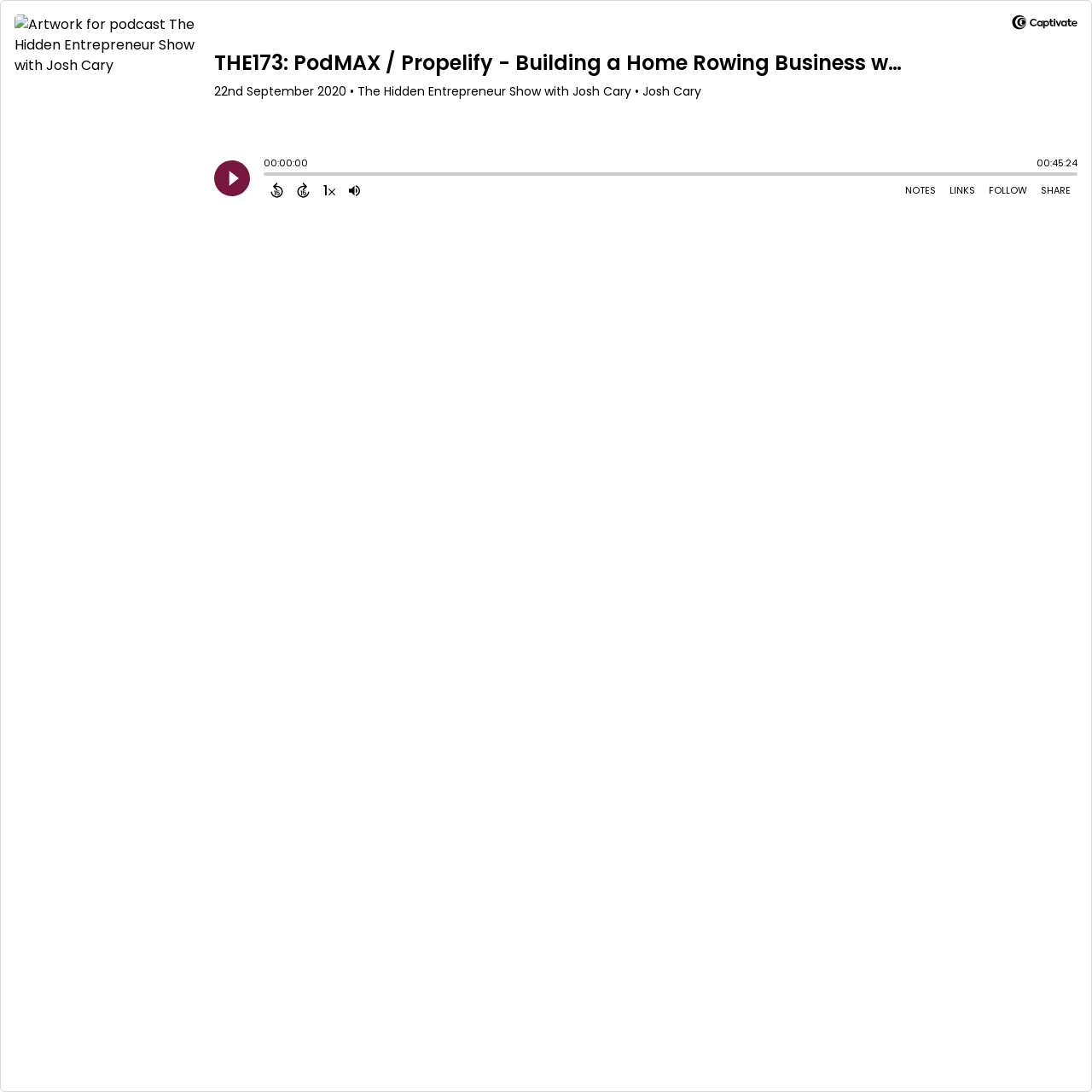Please provide the bounding box coordinates for the element that needs to be clicked to perform the following instruction: "Back 15 seconds". The coordinates should be given as four float numbers between 0 and 1, i.e., [left, top, right, bottom].

[0.241, 0.165, 0.266, 0.184]